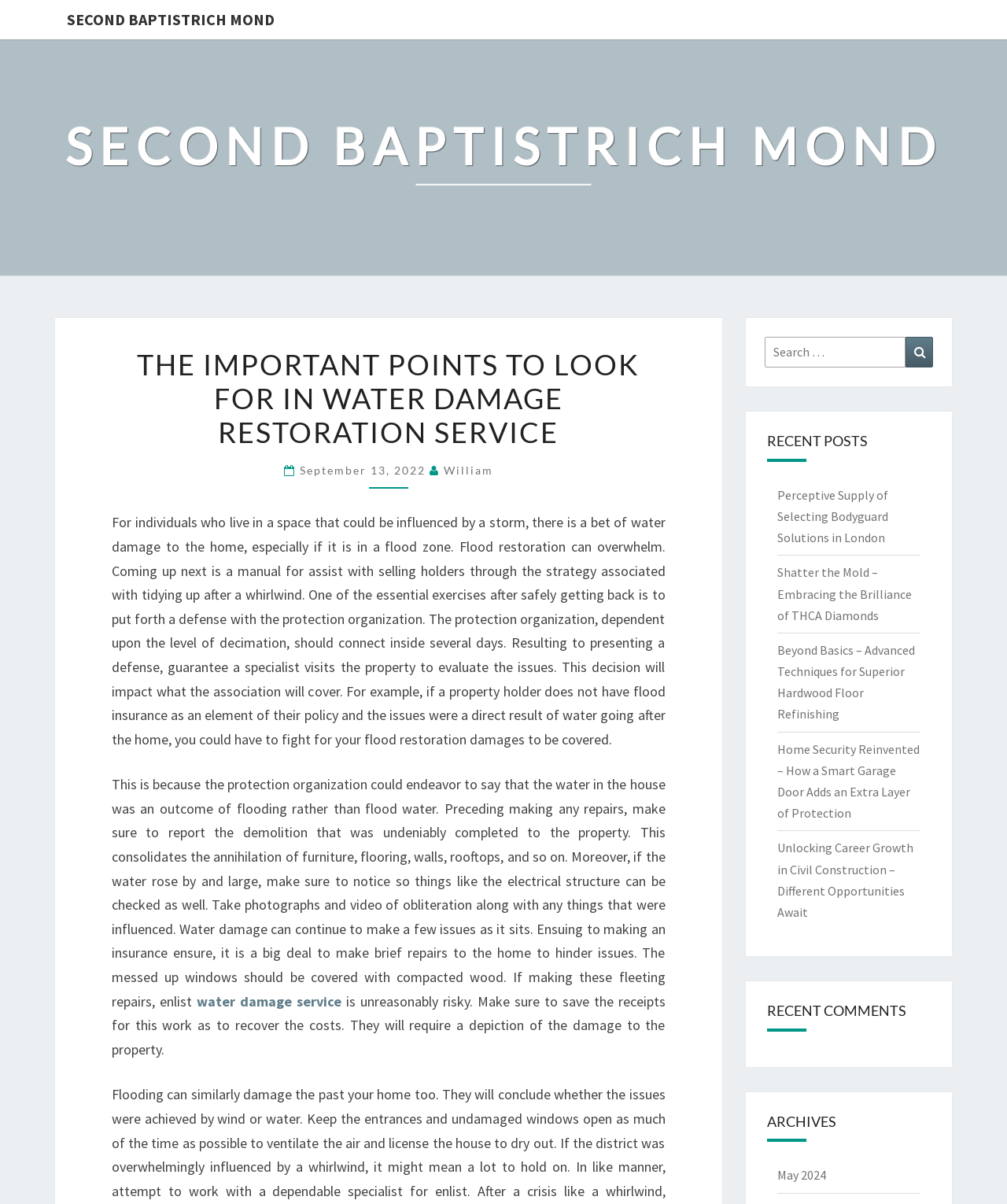Please provide the bounding box coordinates for the element that needs to be clicked to perform the instruction: "Search for something". The coordinates must consist of four float numbers between 0 and 1, formatted as [left, top, right, bottom].

[0.759, 0.28, 0.927, 0.305]